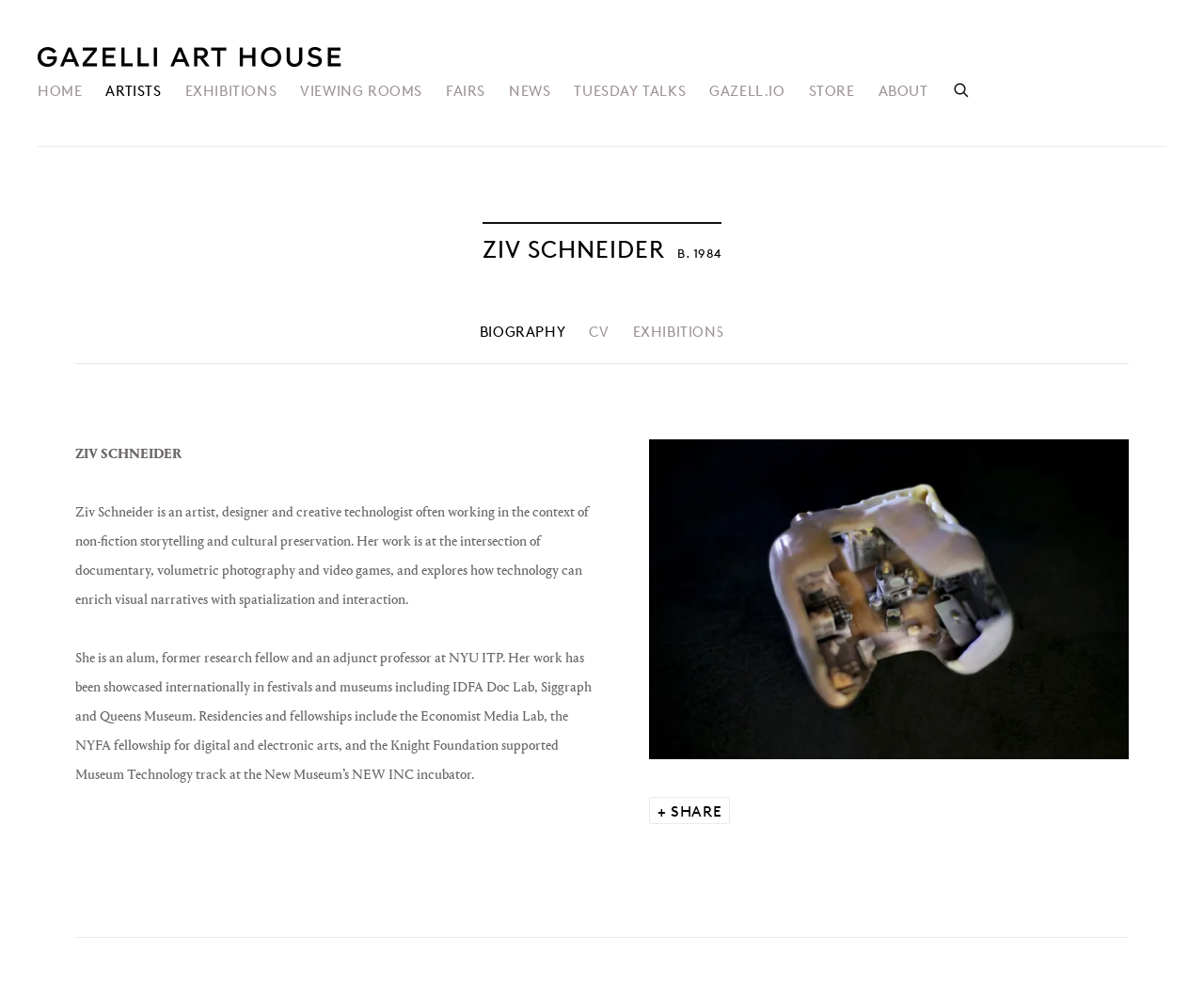Provide the bounding box coordinates for the specified HTML element described in this description: "Exhibitions". The coordinates should be four float numbers ranging from 0 to 1, in the format [left, top, right, bottom].

[0.525, 0.329, 0.602, 0.349]